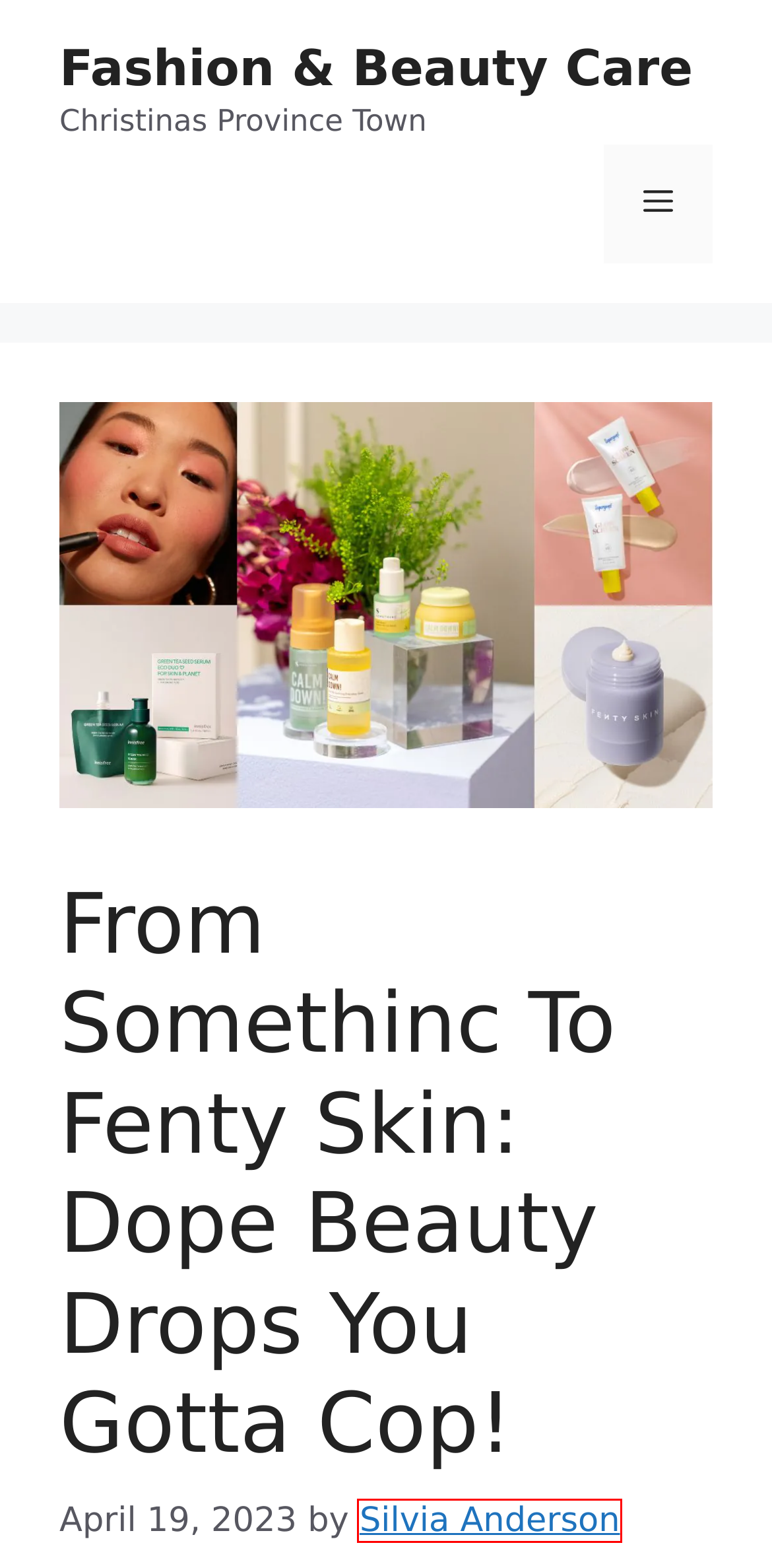With the provided screenshot showing a webpage and a red bounding box, determine which webpage description best fits the new page that appears after clicking the element inside the red box. Here are the options:
A. Review Teratu Beauty Weightless Oil Free Gel Moisturizer - Fashion & Beauty Care
B. Silvia Anderson, Author at Fashion & Beauty Care
C. jobs Archives - Fashion & Beauty Care
D. Fashion & Beauty Care
E. Fashion & Beauty Care - Christinas Province Town
F. Tourism Archives - Fashion & Beauty Care
G. admin – Just another WordPress site
H. Beauty Archives - Fashion & Beauty Care

B